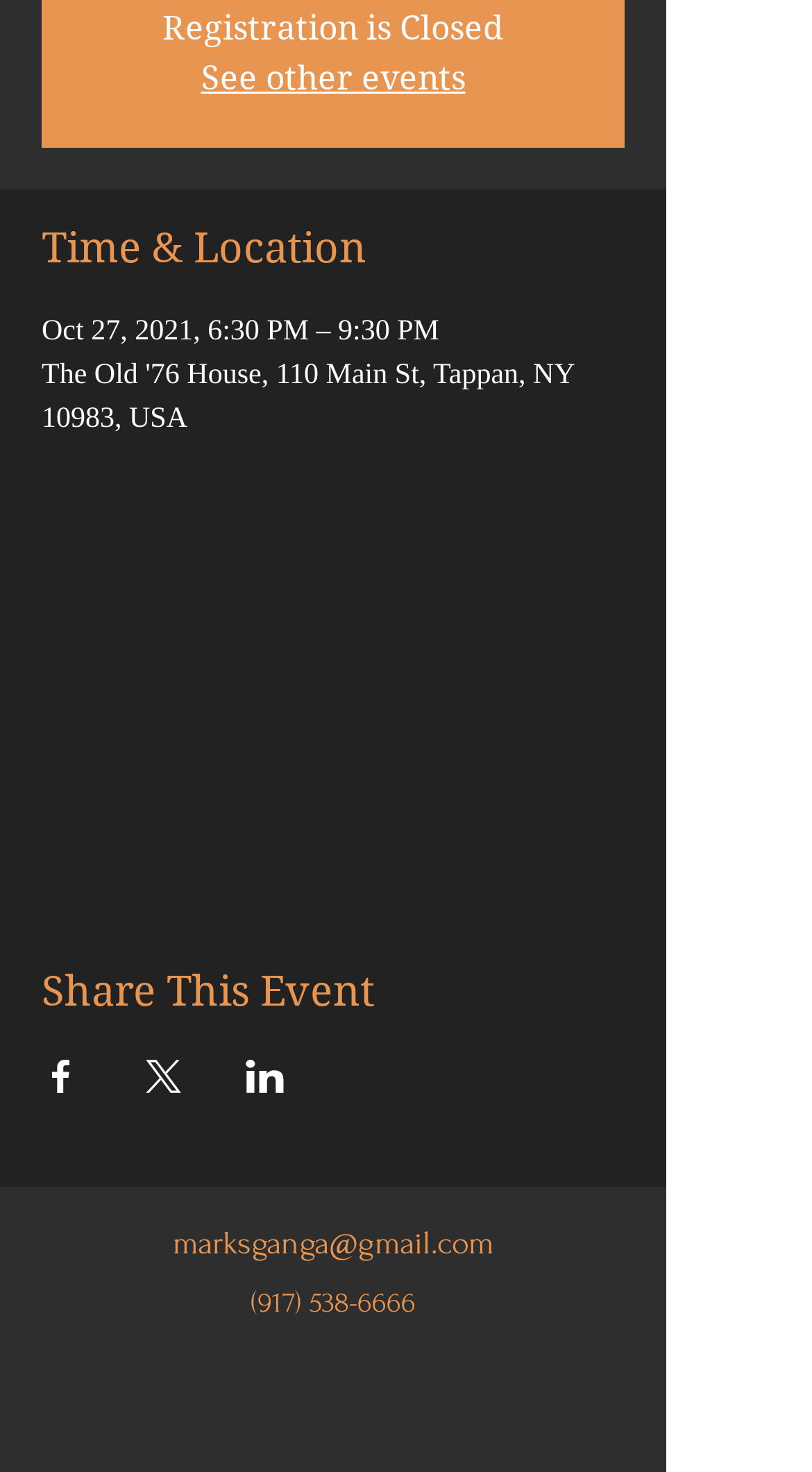What is the status of the registration?
Refer to the image and answer the question using a single word or phrase.

Closed